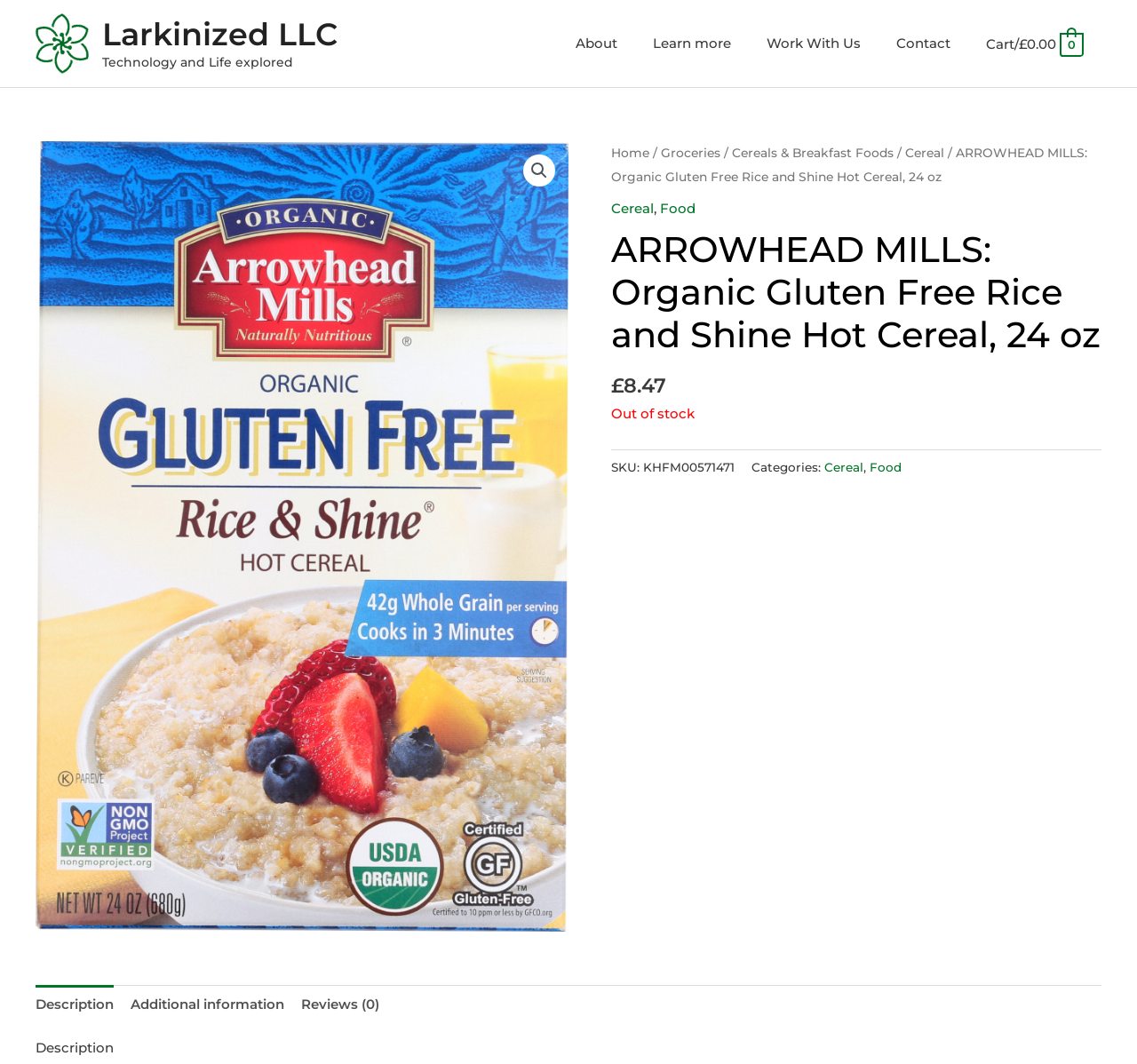Specify the bounding box coordinates of the element's area that should be clicked to execute the given instruction: "Search". The coordinates should be four float numbers between 0 and 1, i.e., [left, top, right, bottom].

[0.46, 0.145, 0.488, 0.175]